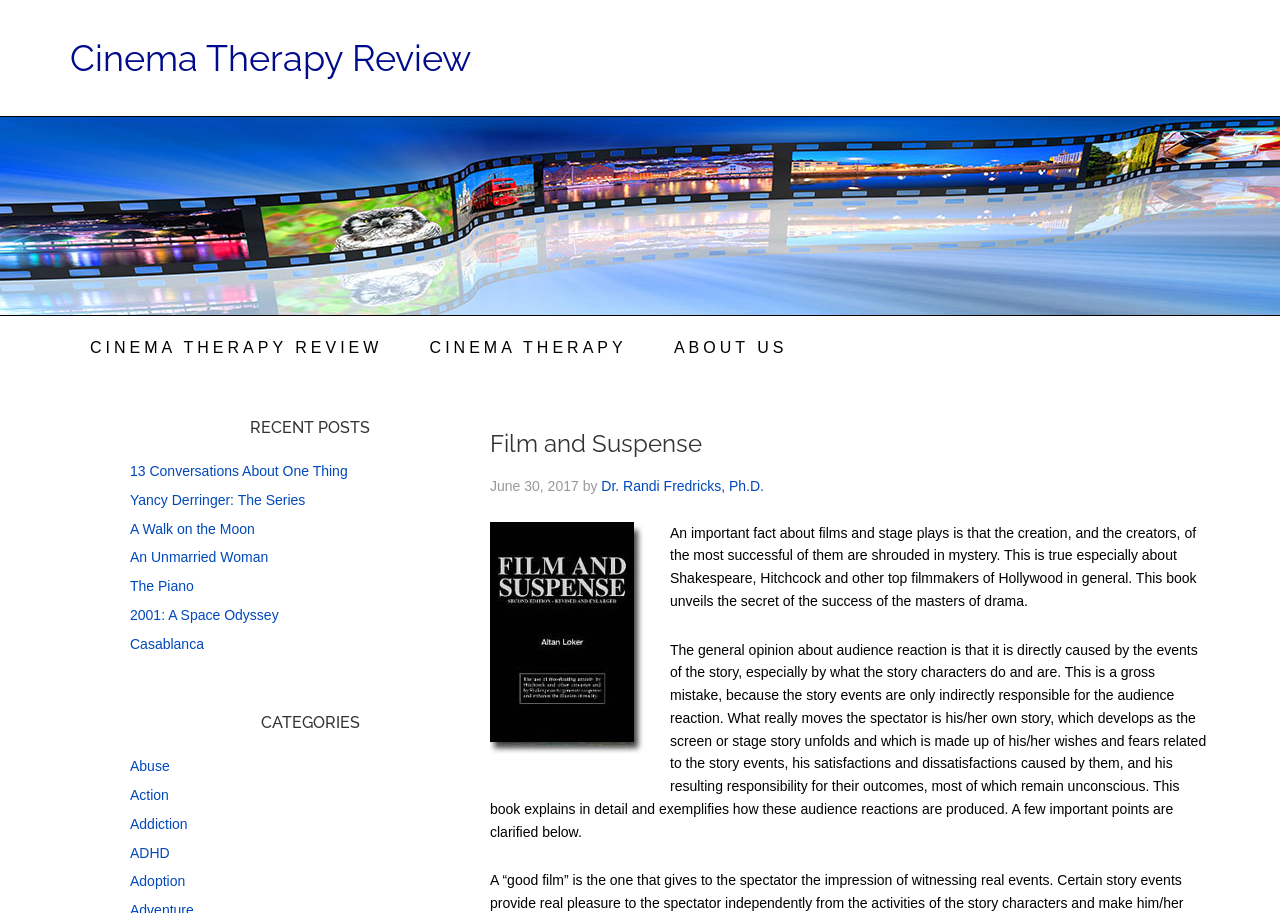Please identify the bounding box coordinates for the region that you need to click to follow this instruction: "Read the article about Film and Suspense".

[0.383, 0.471, 0.945, 0.503]